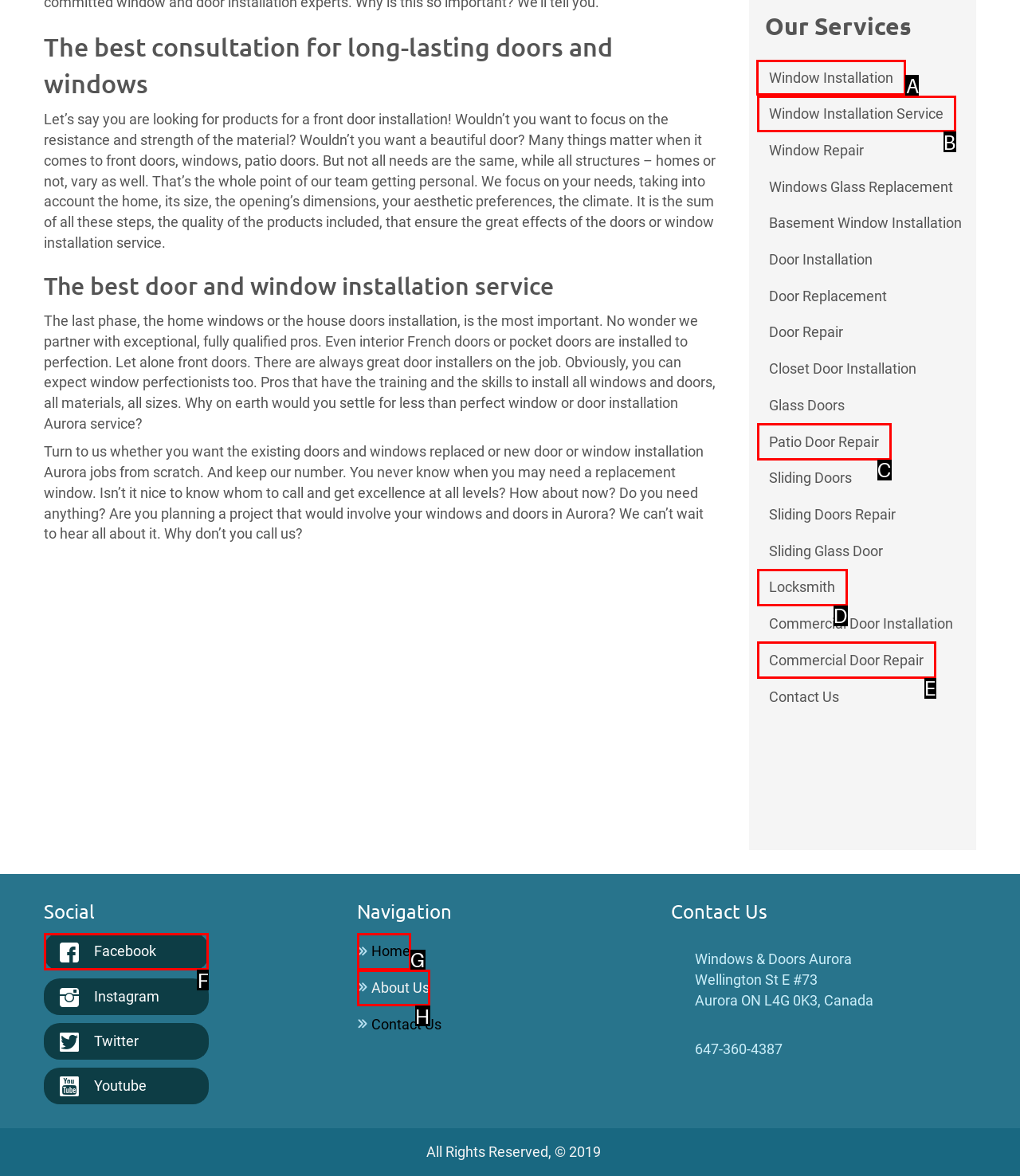Point out the option that needs to be clicked to fulfill the following instruction: Click on 'Window Installation'
Answer with the letter of the appropriate choice from the listed options.

A